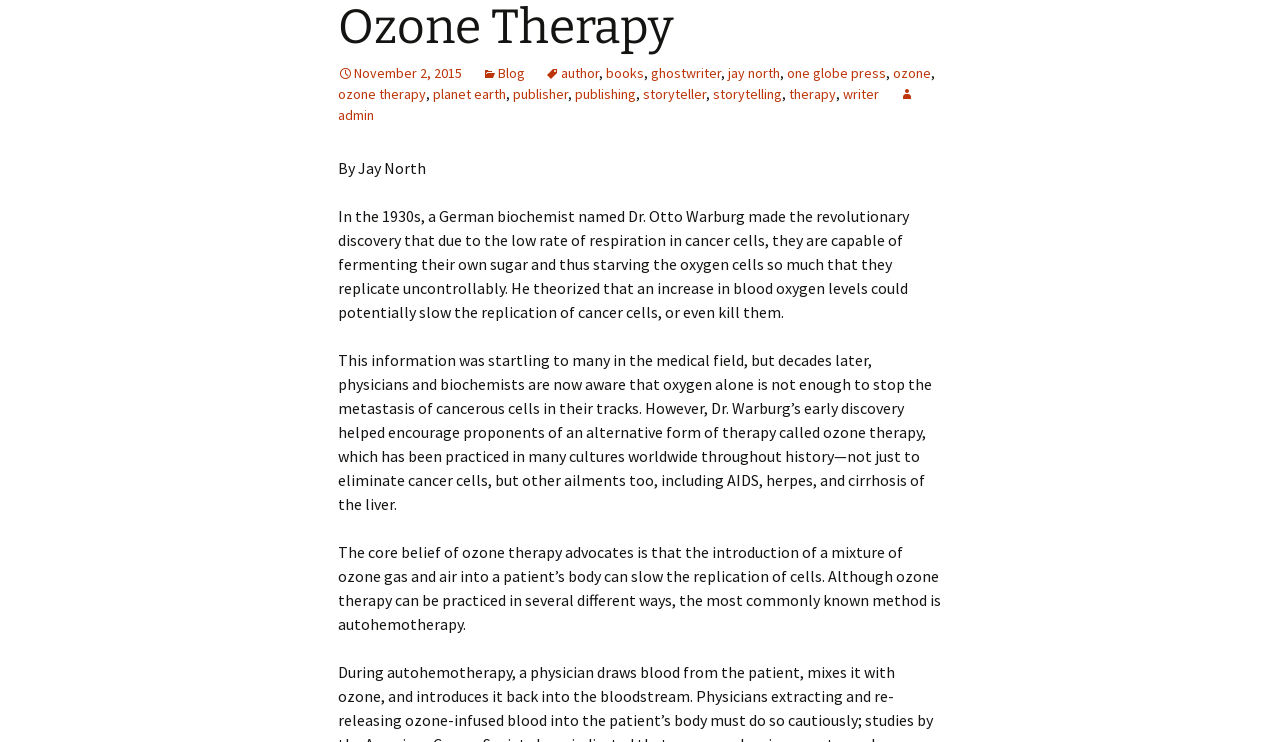Find the bounding box of the UI element described as: "books". The bounding box coordinates should be given as four float values between 0 and 1, i.e., [left, top, right, bottom].

[0.473, 0.087, 0.503, 0.111]